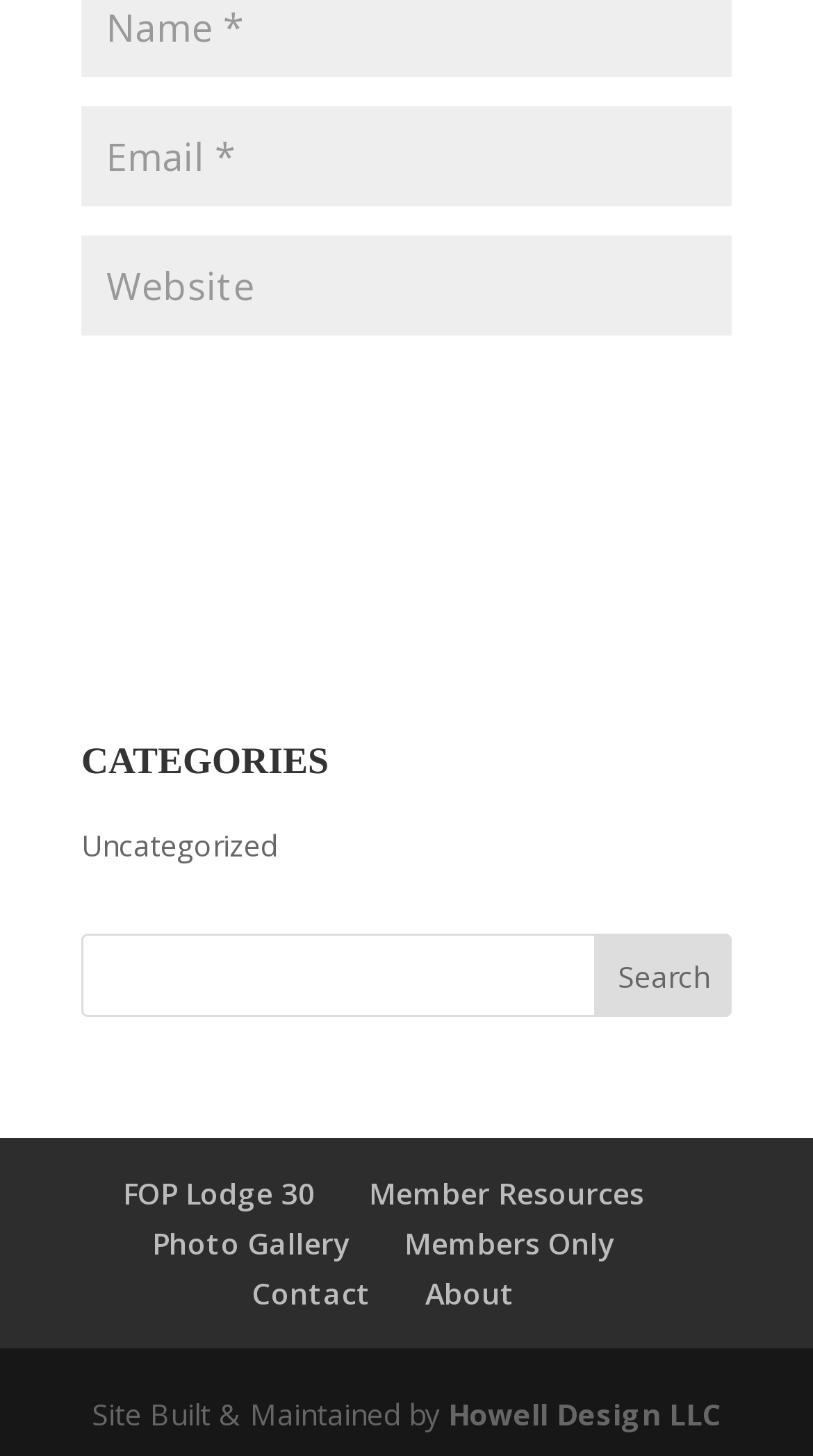Identify the bounding box coordinates of the section to be clicked to complete the task described by the following instruction: "Contact us". The coordinates should be four float numbers between 0 and 1, formatted as [left, top, right, bottom].

[0.31, 0.874, 0.456, 0.901]